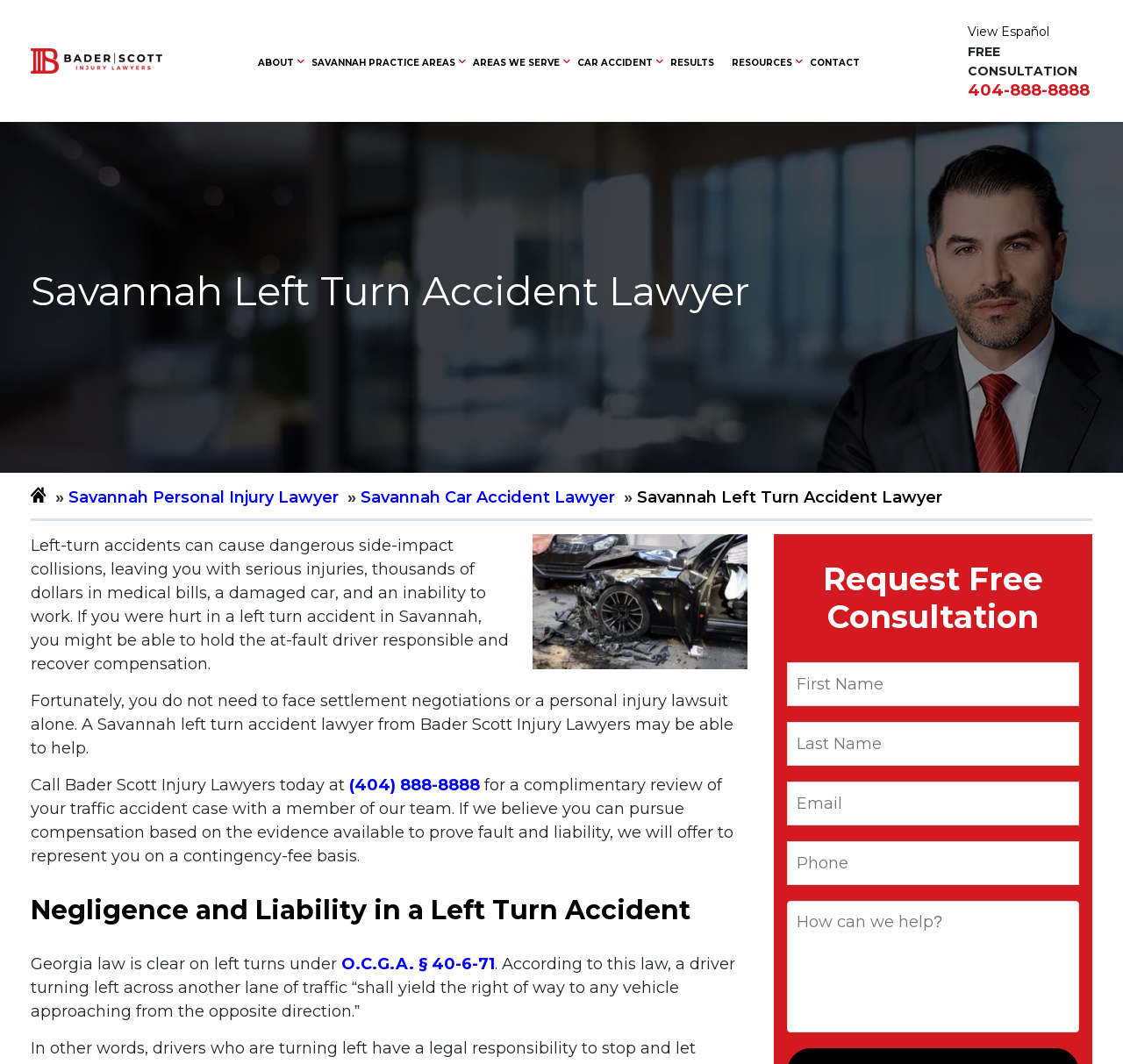Please determine the main heading text of this webpage.

Savannah Left Turn Accident Lawyer